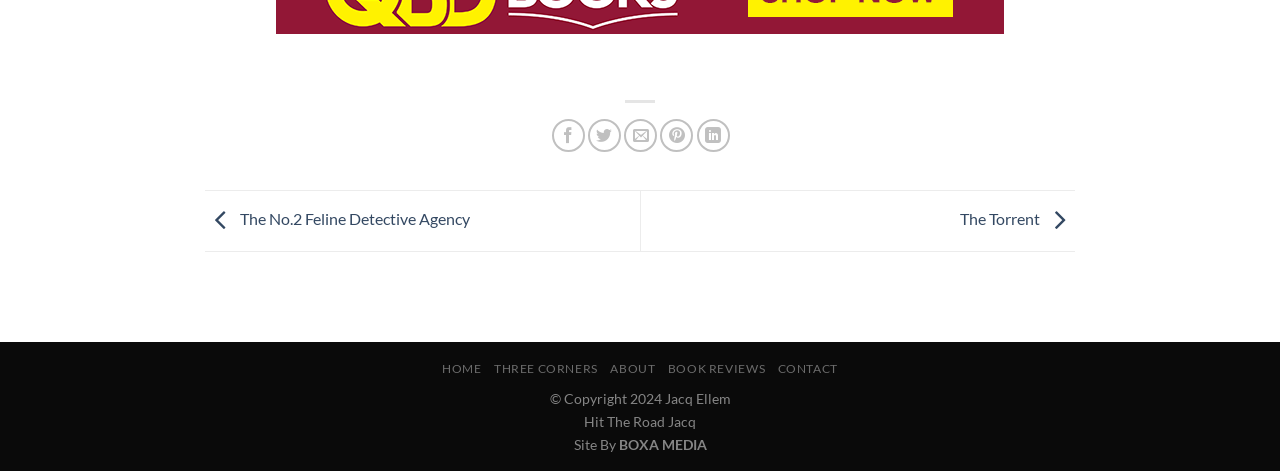Identify the bounding box of the UI element that matches this description: "Home".

[0.345, 0.767, 0.376, 0.799]